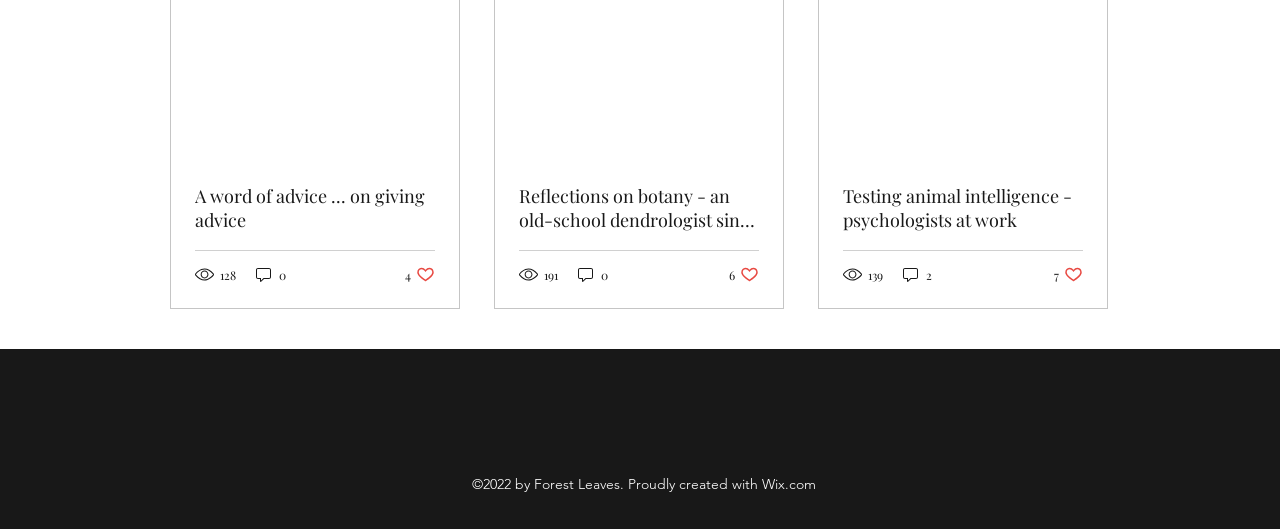Determine the bounding box coordinates of the section to be clicked to follow the instruction: "View the comments of the post 'Testing animal intelligence - psychologists at work'". The coordinates should be given as four float numbers between 0 and 1, formatted as [left, top, right, bottom].

[0.704, 0.502, 0.73, 0.538]